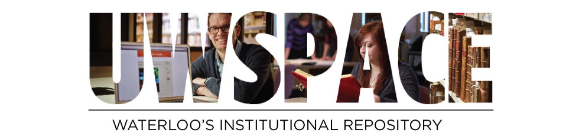Explain the image with as much detail as possible.

The image features the UWSpace logo, prominently displaying the name "UWSpace" creatively cut out to reveal images of individuals engaged in academic activities, such as studying and researching. Below the logo, the tagline "WATERLOO'S INSTITUTIONAL REPOSITORY" is presented in a sleek, professional font. This graphic effectively conveys the purpose of UWSpace as a central hub for academic resources and research contributions at the University of Waterloo, reflecting a commitment to scholarship and knowledge sharing within the academic community. The overall design emphasizes both accessibility and engagement with the educational material available through the repository.